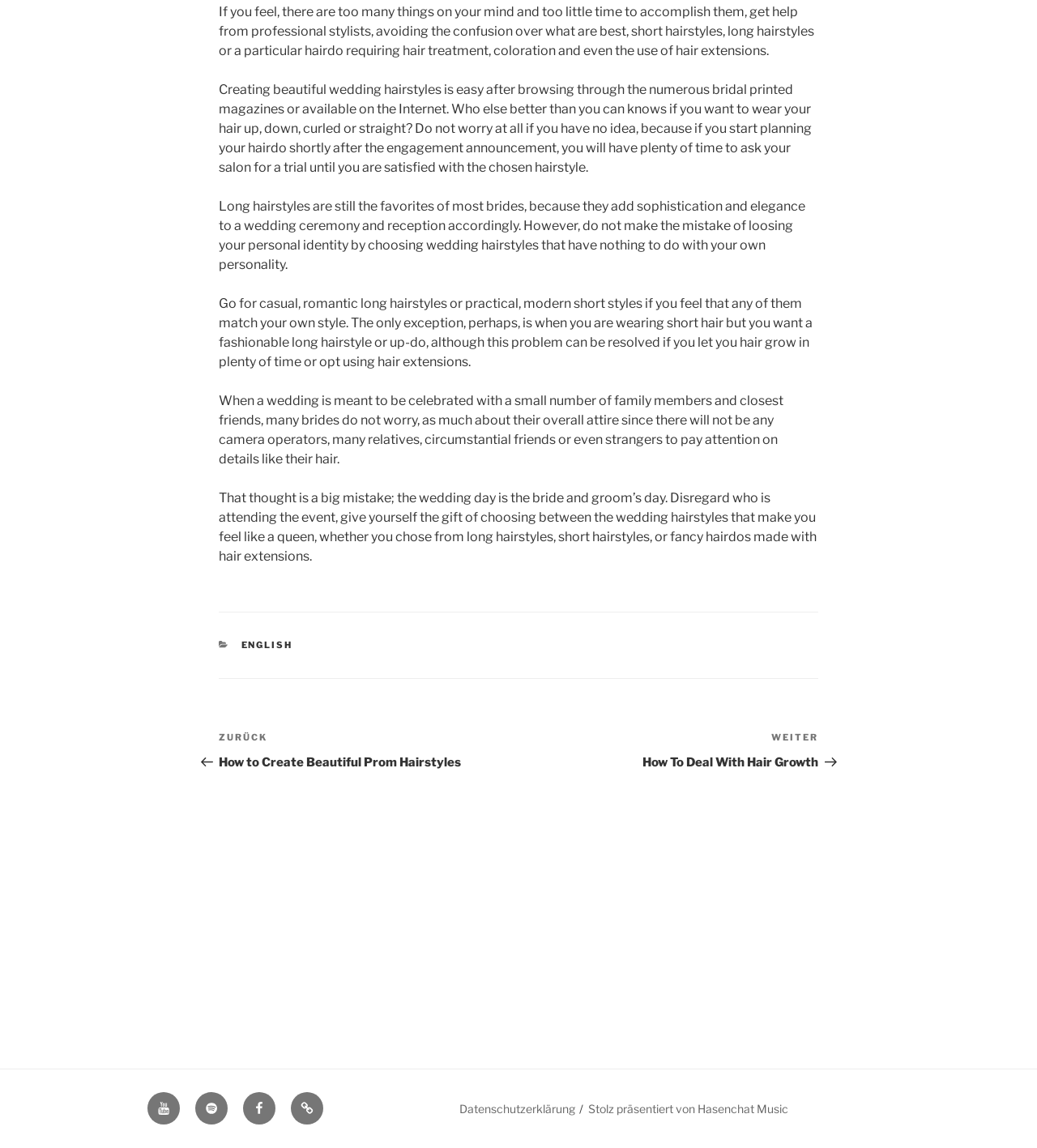Provide the bounding box coordinates in the format (top-left x, top-left y, bottom-right x, bottom-right y). All values are floating point numbers between 0 and 1. Determine the bounding box coordinate of the UI element described as: Stolz präsentiert von Hasenchat Music

[0.567, 0.96, 0.76, 0.972]